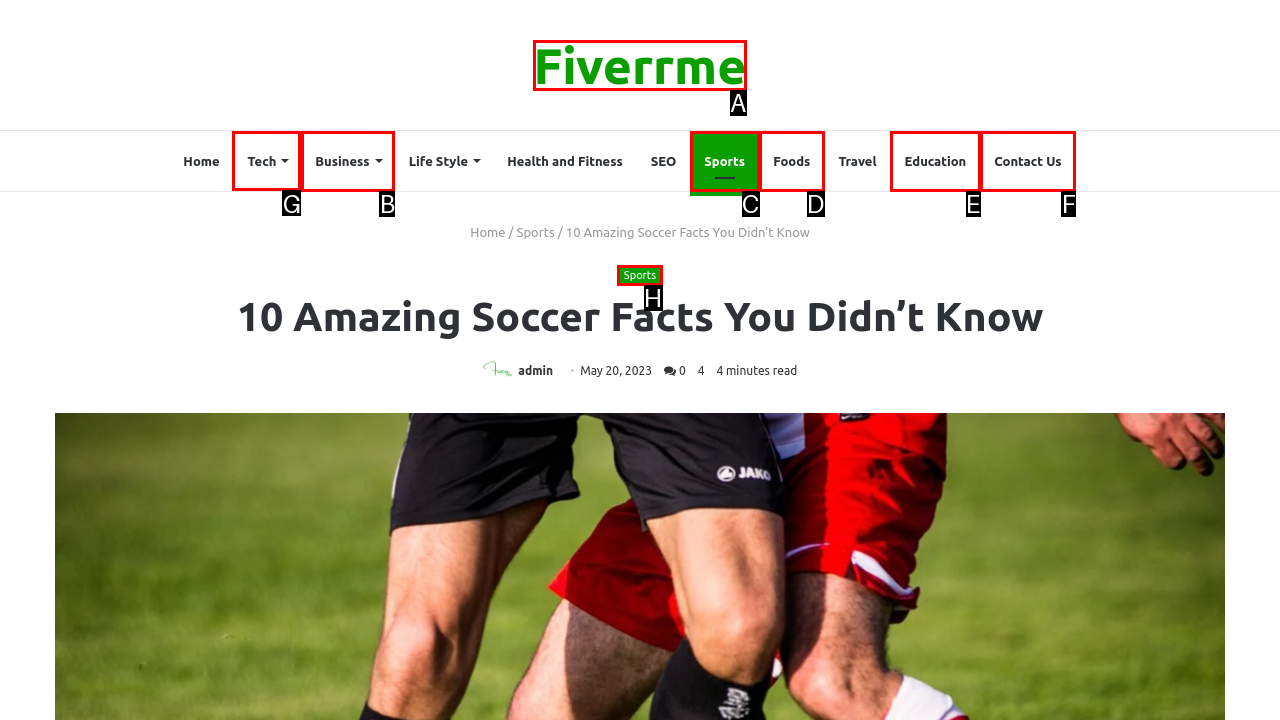Determine which option you need to click to execute the following task: go to tech page. Provide your answer as a single letter.

G